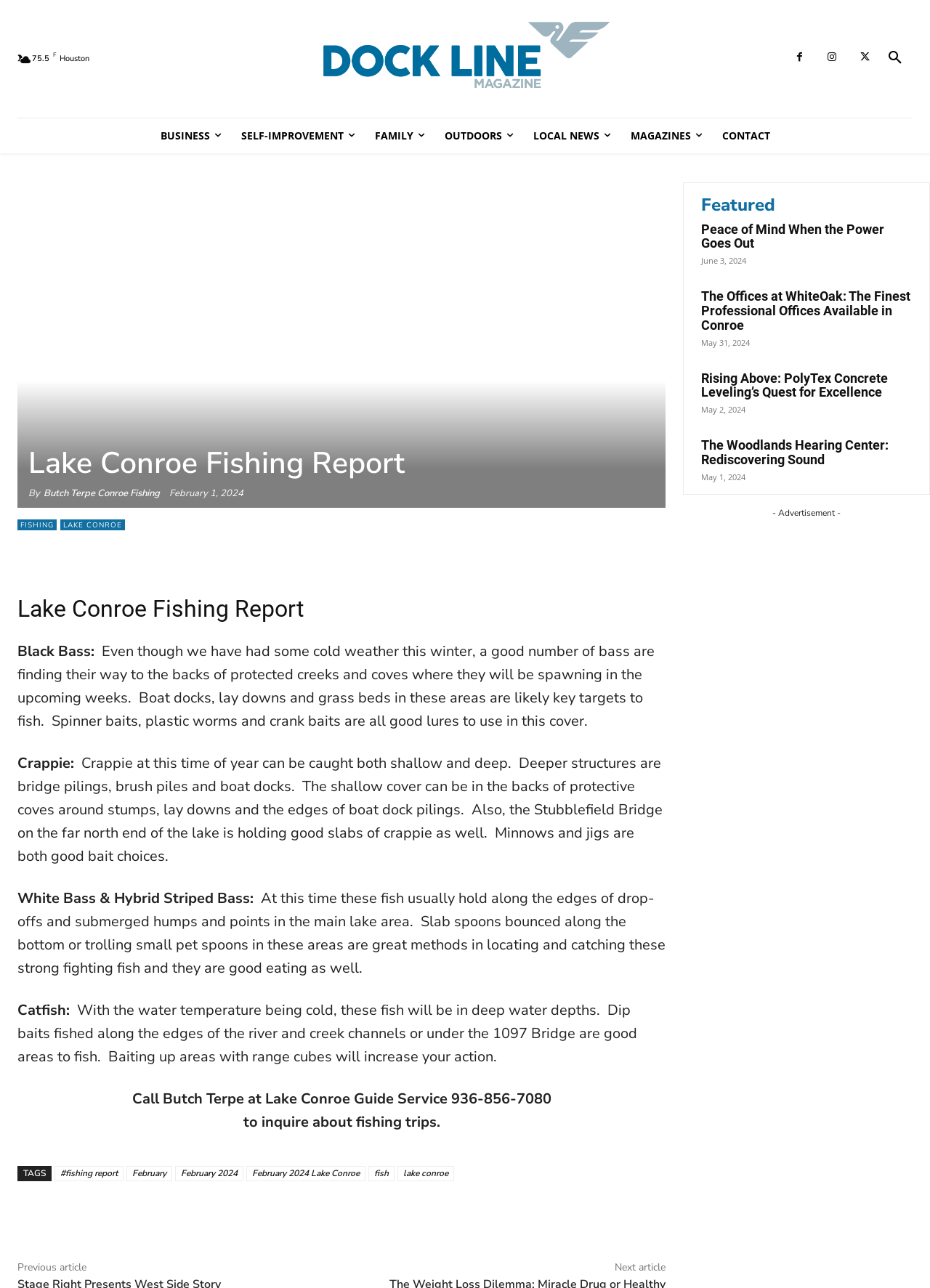What is the contact number for Lake Conroe Guide Service?
Based on the screenshot, provide your answer in one word or phrase.

936-856-7080